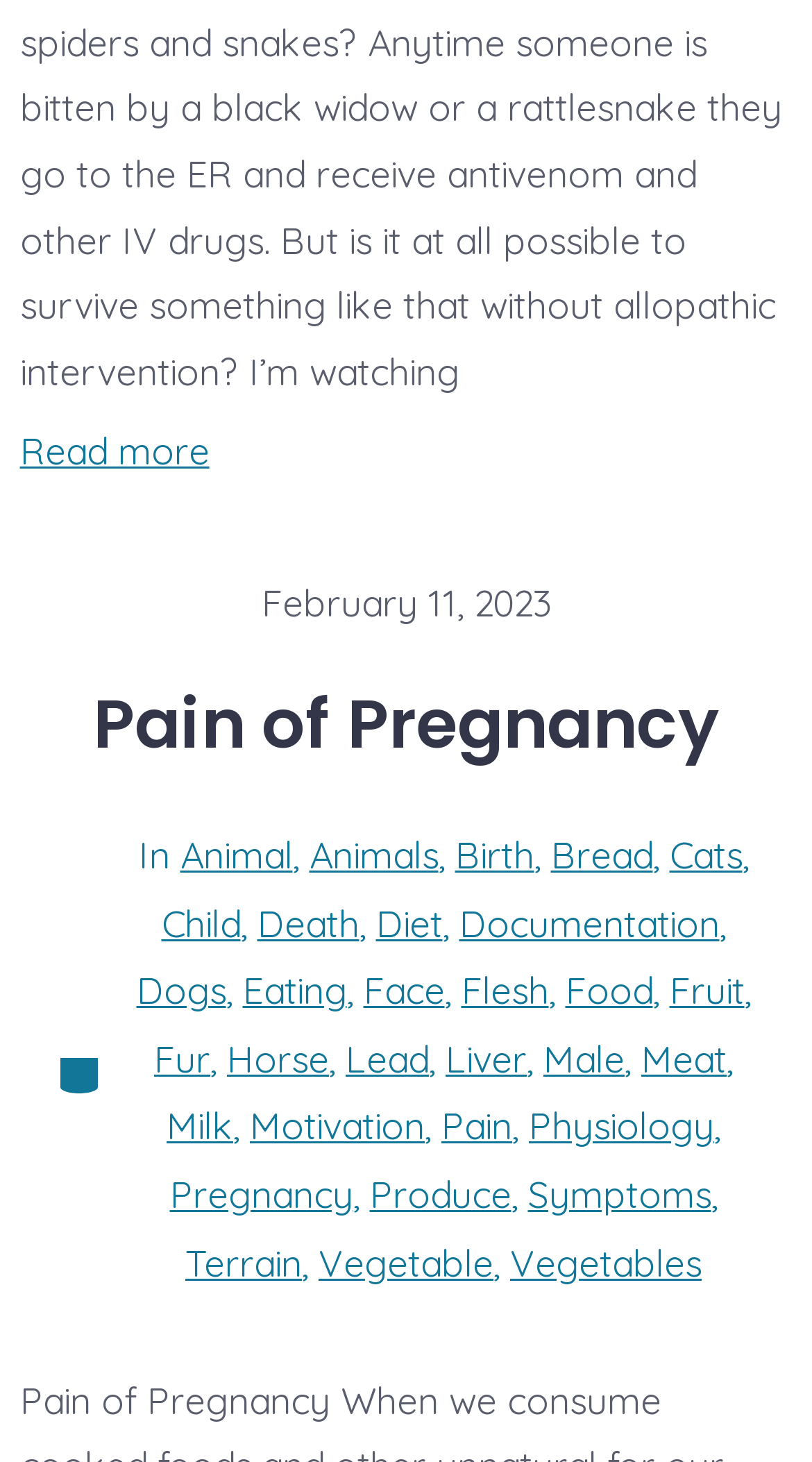Locate the bounding box coordinates of the UI element described by: "Read more". Provide the coordinates as four float numbers between 0 and 1, formatted as [left, top, right, bottom].

[0.024, 0.292, 0.258, 0.324]